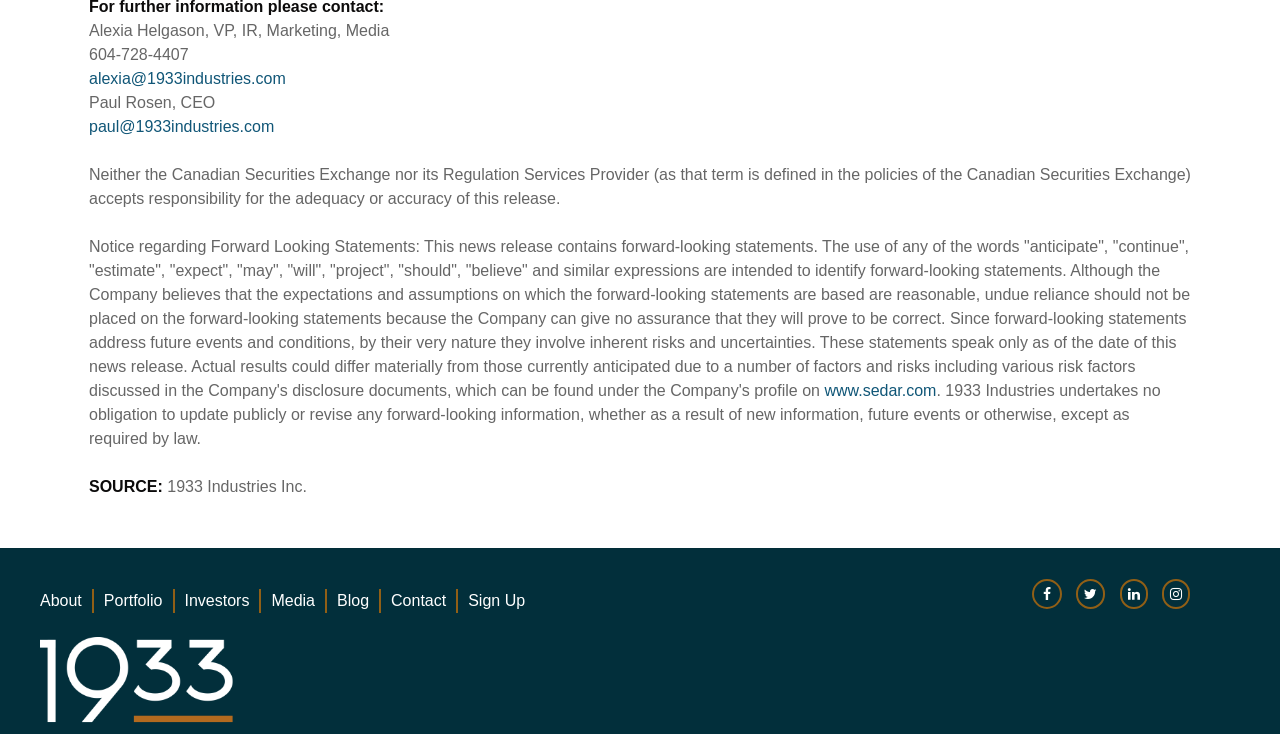What is the email address of Paul Rosen?
Please provide a comprehensive answer based on the details in the screenshot.

The webpage contains a link element with the email address 'paul@1933industries.com' next to the name 'Paul Rosen, CEO', indicating that this is his email address.